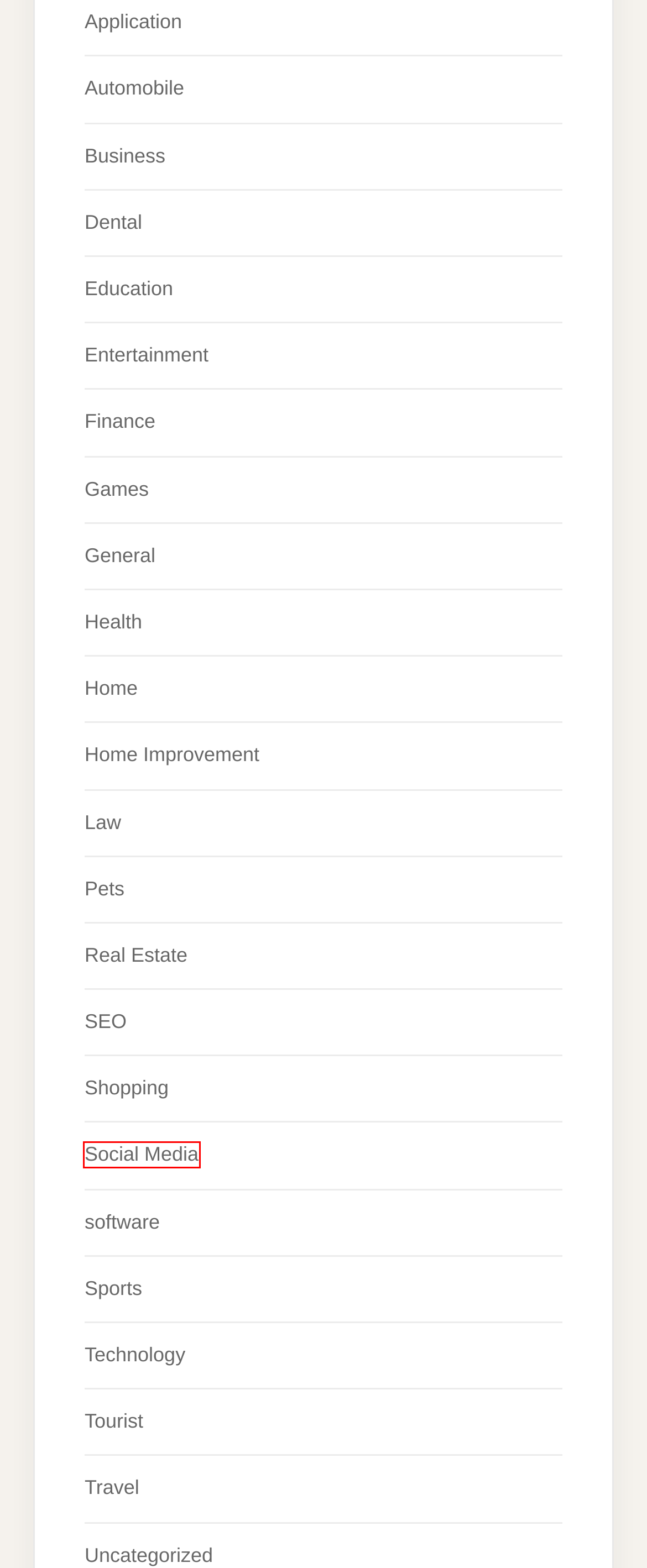After examining the screenshot of a webpage with a red bounding box, choose the most accurate webpage description that corresponds to the new page after clicking the element inside the red box. Here are the candidates:
A. Home Improvement Archives - Blog | Get To Know Amazing facts Here
B. Health Archives - Blog | Get To Know Amazing facts Here
C. Dental Archives - Blog | Get To Know Amazing facts Here
D. Uncategorized Archives - Blog | Get To Know Amazing facts Here
E. Shopping Archives - Blog | Get To Know Amazing facts Here
F. Social Media Archives - Blog | Get To Know Amazing facts Here
G. Technology Archives - Blog | Get To Know Amazing facts Here
H. Education Archives - Blog | Get To Know Amazing facts Here

F